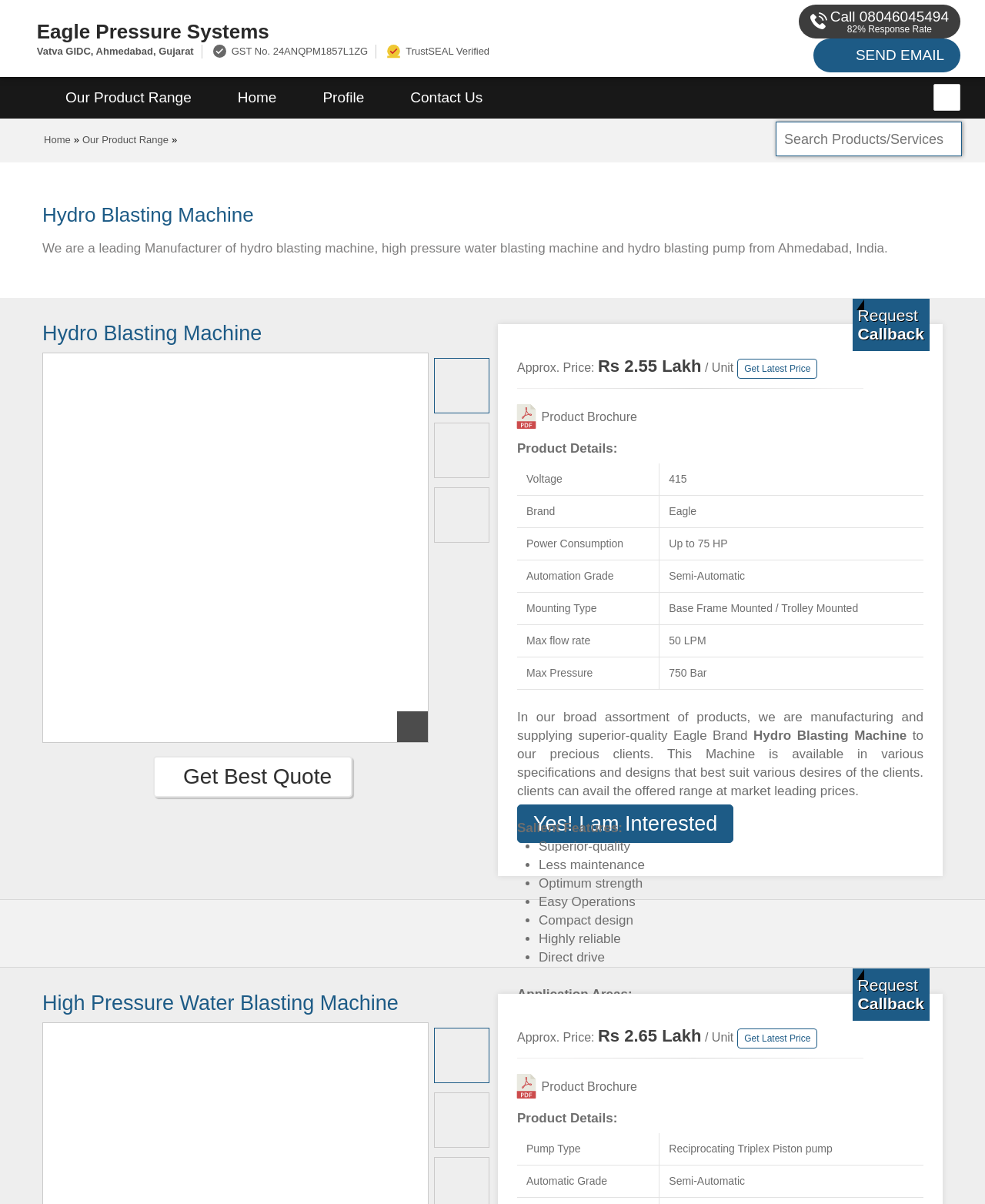Describe every aspect of the webpage comprehensively.

The webpage is about Eagle Pressure Systems, a manufacturer of hydro blasting machines, high-pressure water blasting machines, and hydro blasting pumps from Ahmedabad, India. 

At the top of the page, there is a header section with the company's logo, name, and contact information, including a phone number and email address. Below this, there is a navigation menu with links to different sections of the website, such as "Our Product Range", "Home", "Profile", and "Contact Us".

The main content of the page is divided into two sections. The first section is an overview of the hydro blasting machine, which includes a heading, a brief description, and an image of the machine. 

The second section provides more detailed information about the product, including its specifications, features, and benefits. This section is organized into a table with rows and columns, with each row representing a specific feature or specification of the machine, such as voltage, brand, power consumption, and automation grade. 

Below the table, there is a paragraph of text that describes the product in more detail, highlighting its superior quality, low maintenance, optimum strength, easy operations, and compact design. 

Throughout the page, there are several calls-to-action, such as "Get Best Quote", "Get Latest Price", and "Product Brochure", which allow users to request more information or take further action.